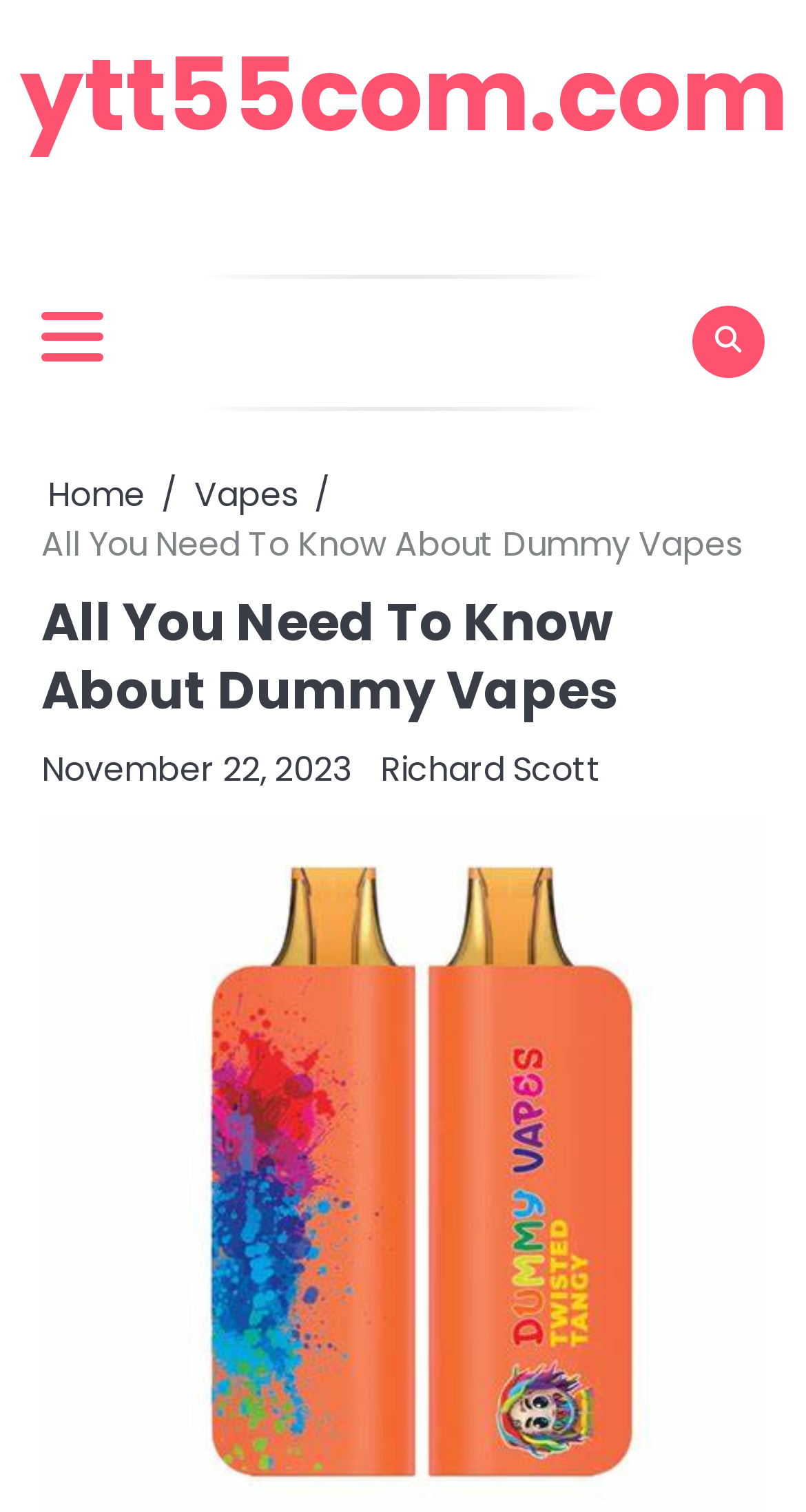Please specify the bounding box coordinates in the format (top-left x, top-left y, bottom-right x, bottom-right y), with all values as floating point numbers between 0 and 1. Identify the bounding box of the UI element described by: Richard Scott

[0.472, 0.493, 0.746, 0.525]